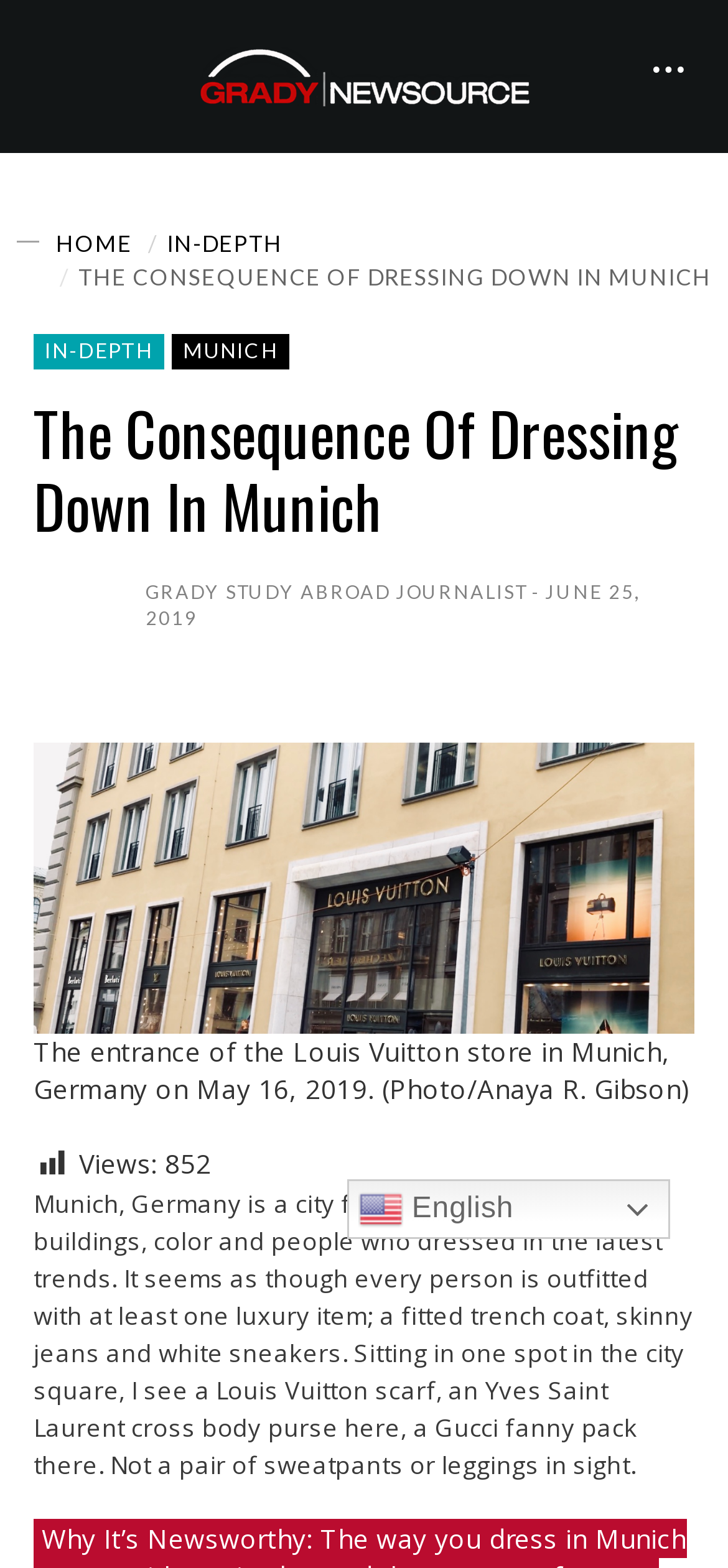Detail the various sections and features present on the webpage.

The webpage appears to be an article about Munich, Germany, with a focus on the city's fashion trends. At the top of the page, there is a logo of "Grady Newsource" with a link to the homepage. To the right of the logo, there is a button with an icon. Below the logo, there is a navigation menu with links to "HOME", "IN-DEPTH", and the current article "THE CONSEQUENCE OF DRESSING DOWN IN MUNICH".

The main content of the article is headed by a title "The Consequence Of Dressing Down In Munich" in a large font. Below the title, there are links to related topics "IN-DEPTH" and "MUNICH". The author's name "GRADY STUDY ABROAD JOURNALIST" and the publication date "JUNE 25, 2019" are also displayed.

The article features an image of the Louis Vuitton store in Munich, Germany, with a caption describing the photo. Below the image, there is a paragraph of text that describes the fashion trends in Munich, mentioning luxury brands such as Louis Vuitton, Yves Saint Laurent, and Gucci. The text also notes the absence of casual wear like sweatpants and leggings.

To the right of the article, there is a section displaying the number of views, "852" in this case. At the bottom of the page, there is a link to switch the language to English, accompanied by a flag icon.